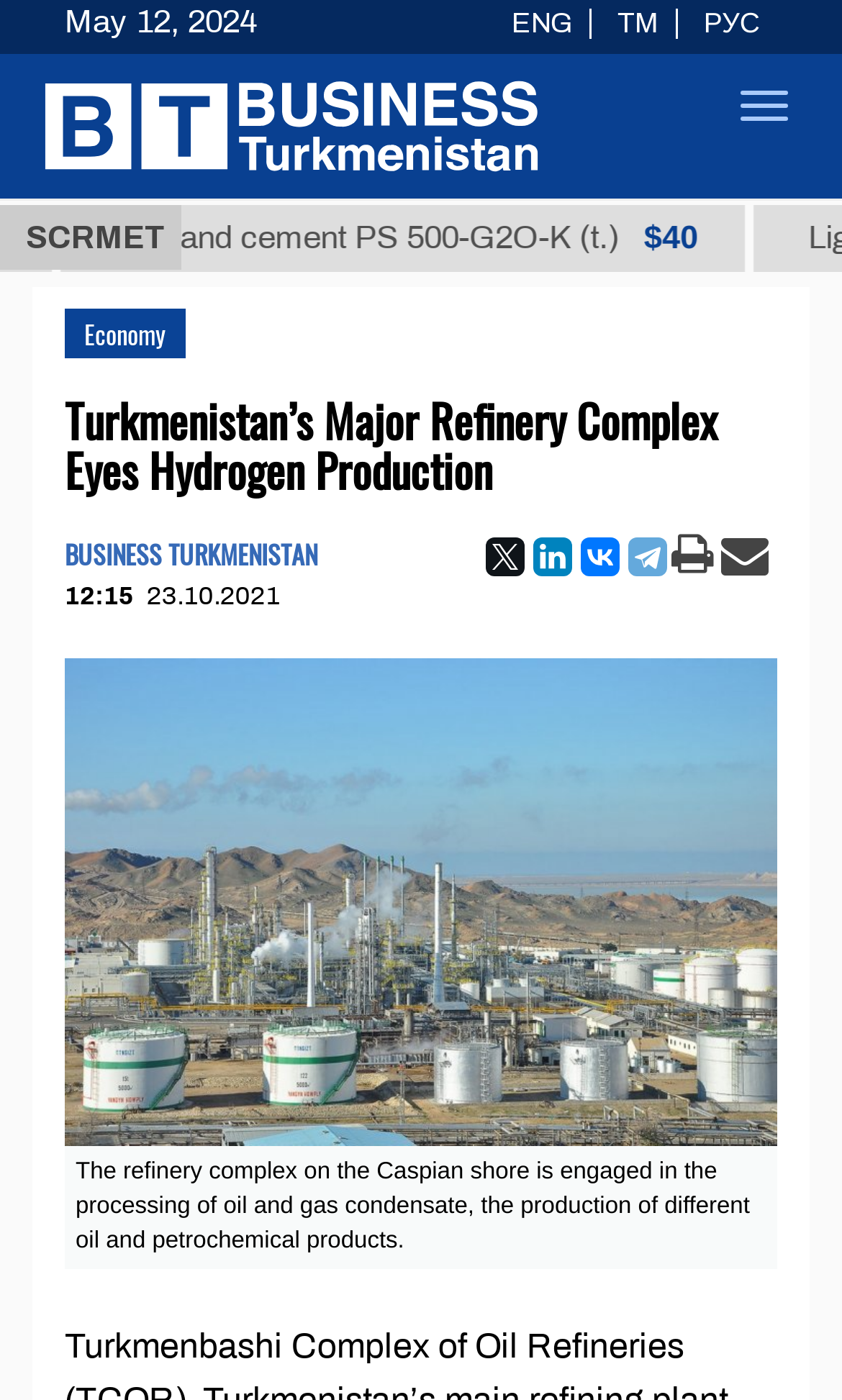Identify the coordinates of the bounding box for the element that must be clicked to accomplish the instruction: "Read the news headline".

[0.077, 0.281, 0.923, 0.352]